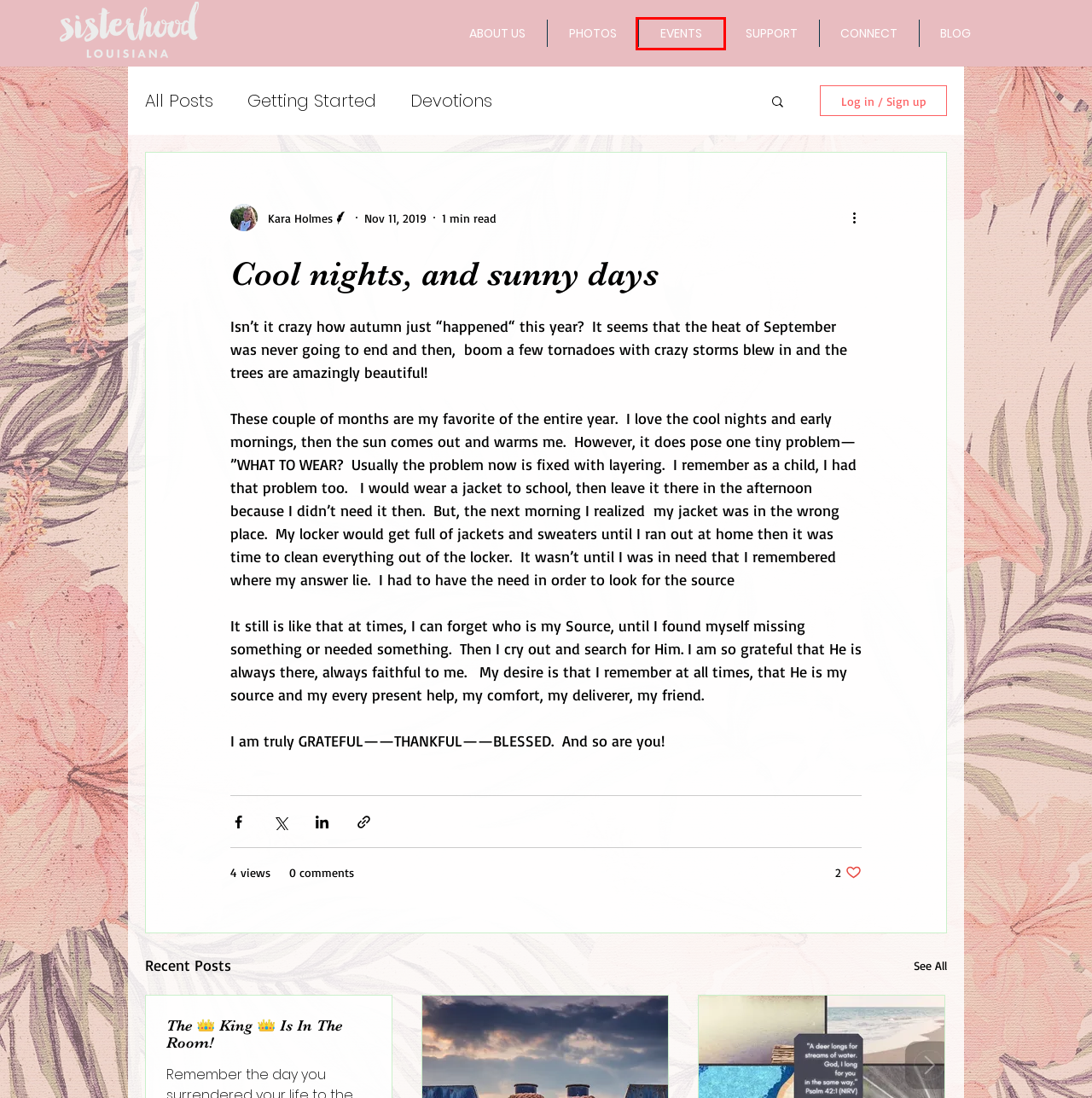Examine the screenshot of a webpage with a red bounding box around a UI element. Your task is to identify the webpage description that best corresponds to the new webpage after clicking the specified element. The given options are:
A. ☀️Summer Time ☀️
B. Getting Started
C. Devotions
D. EVENTS | lasisterhood
E. ABOUT US | lasisterhood
F. BLOG | lasisterhood
G. SUPPORT | lasisterhood
H. PHOTOS | lasisterhood

D